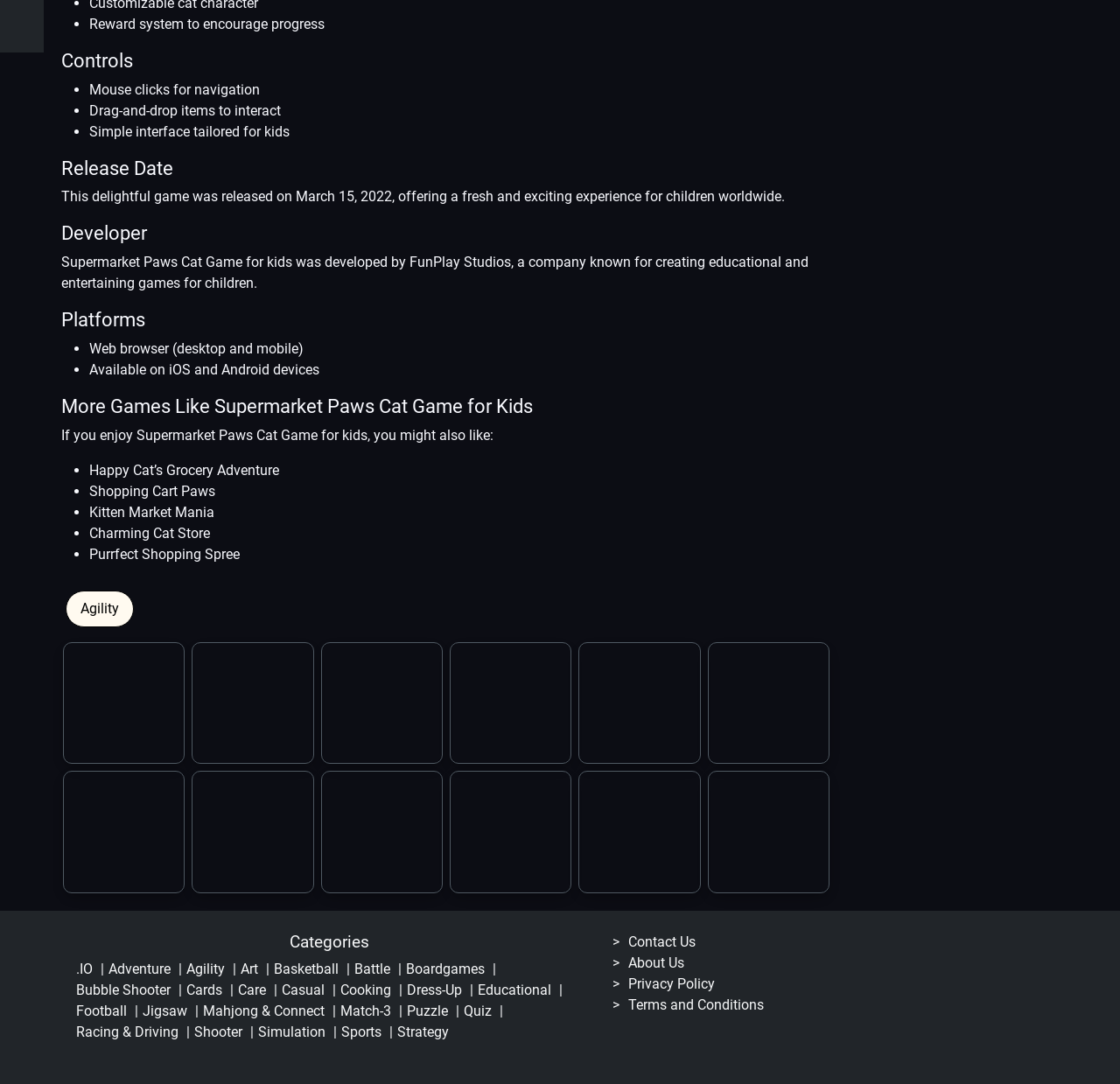Highlight the bounding box of the UI element that corresponds to this description: "Agility".

[0.166, 0.886, 0.201, 0.901]